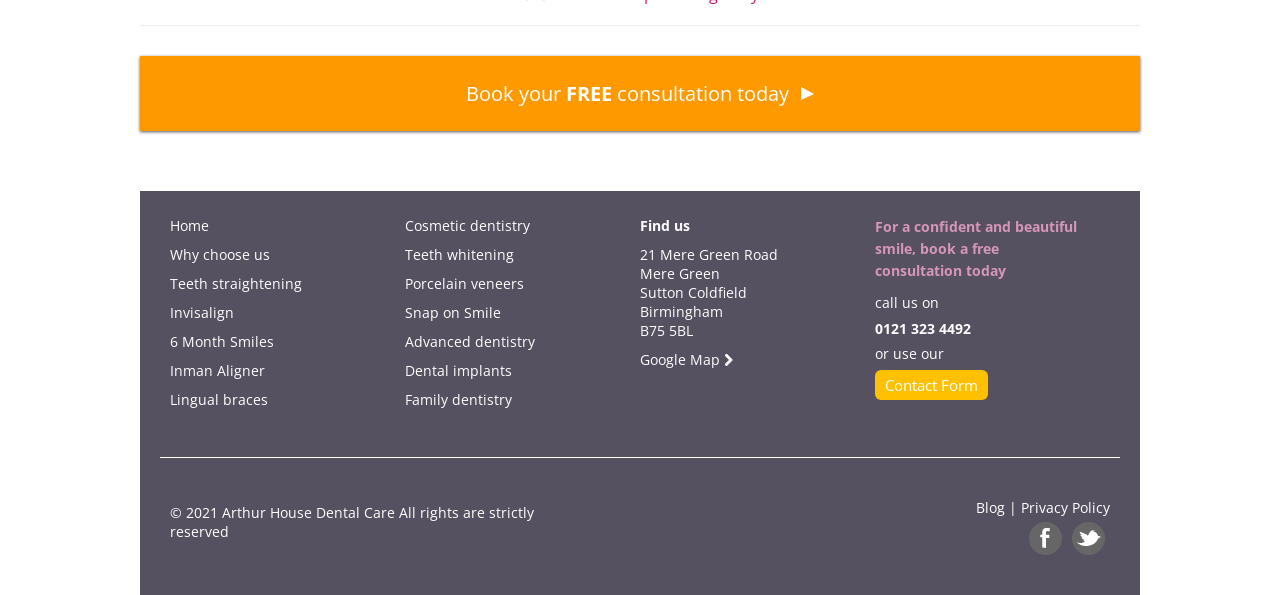Show the bounding box coordinates of the region that should be clicked to follow the instruction: "Book a free consultation today."

[0.364, 0.127, 0.636, 0.186]